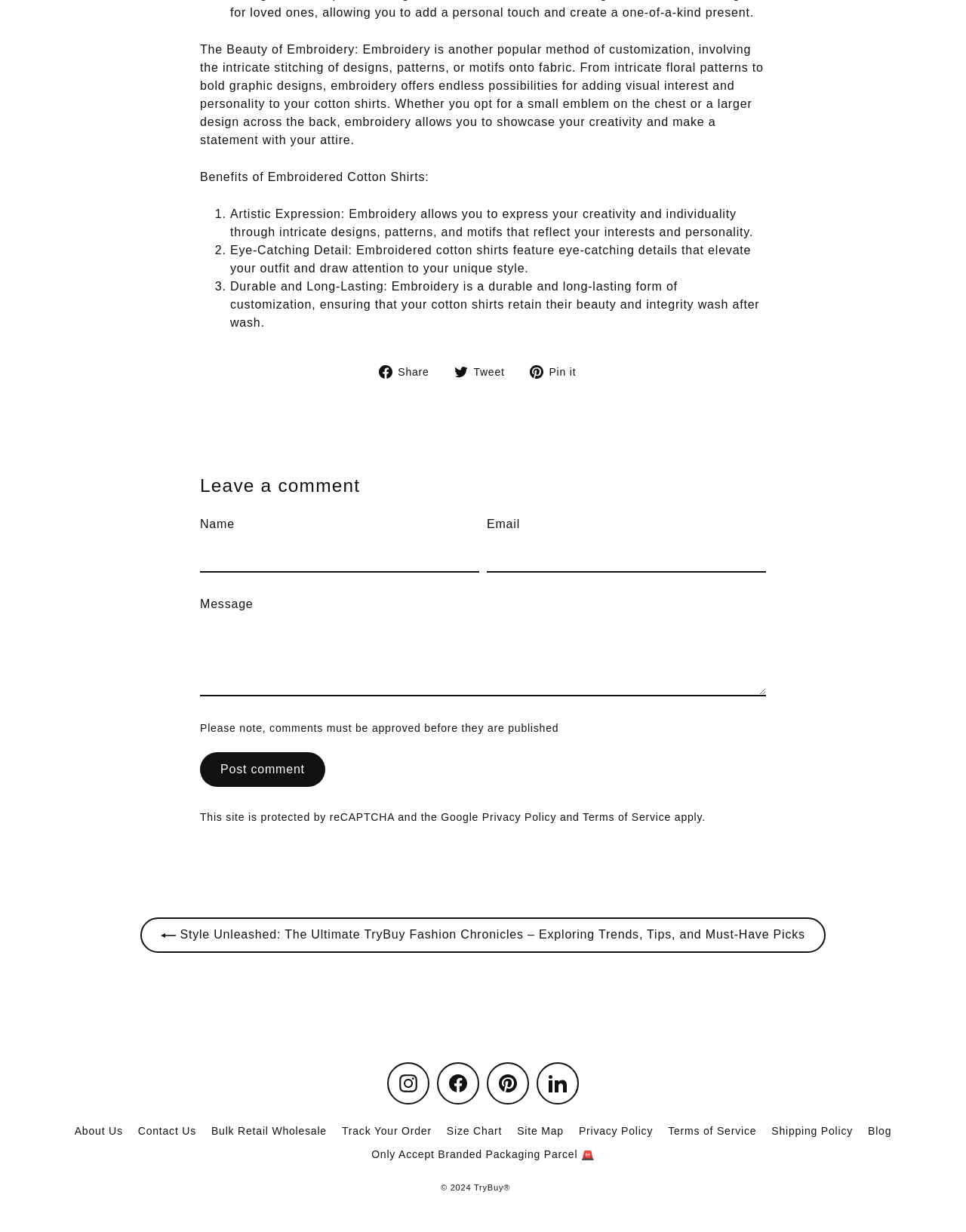Locate the bounding box coordinates of the area that needs to be clicked to fulfill the following instruction: "Leave a comment". The coordinates should be in the format of four float numbers between 0 and 1, namely [left, top, right, bottom].

[0.207, 0.383, 0.793, 0.406]